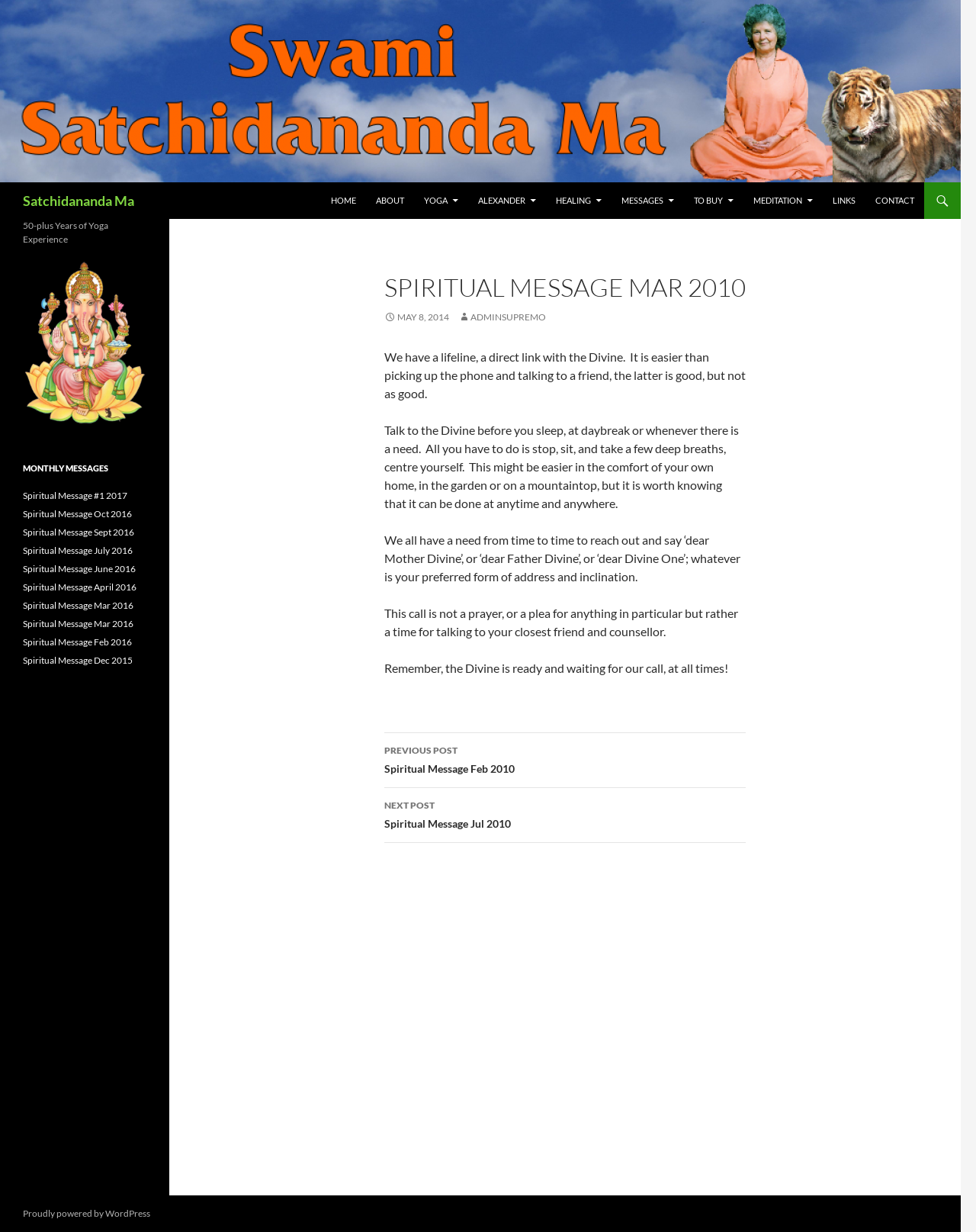Identify the bounding box for the UI element described as: "Satchidananda Ma". The coordinates should be four float numbers between 0 and 1, i.e., [left, top, right, bottom].

[0.023, 0.148, 0.138, 0.178]